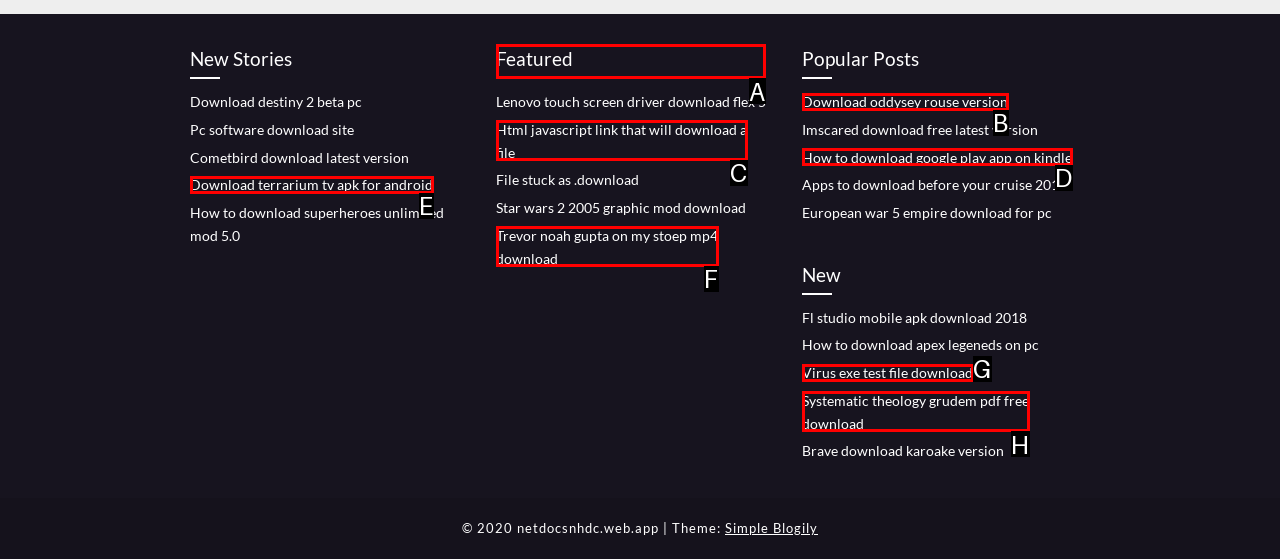Identify the appropriate choice to fulfill this task: View featured posts
Respond with the letter corresponding to the correct option.

A